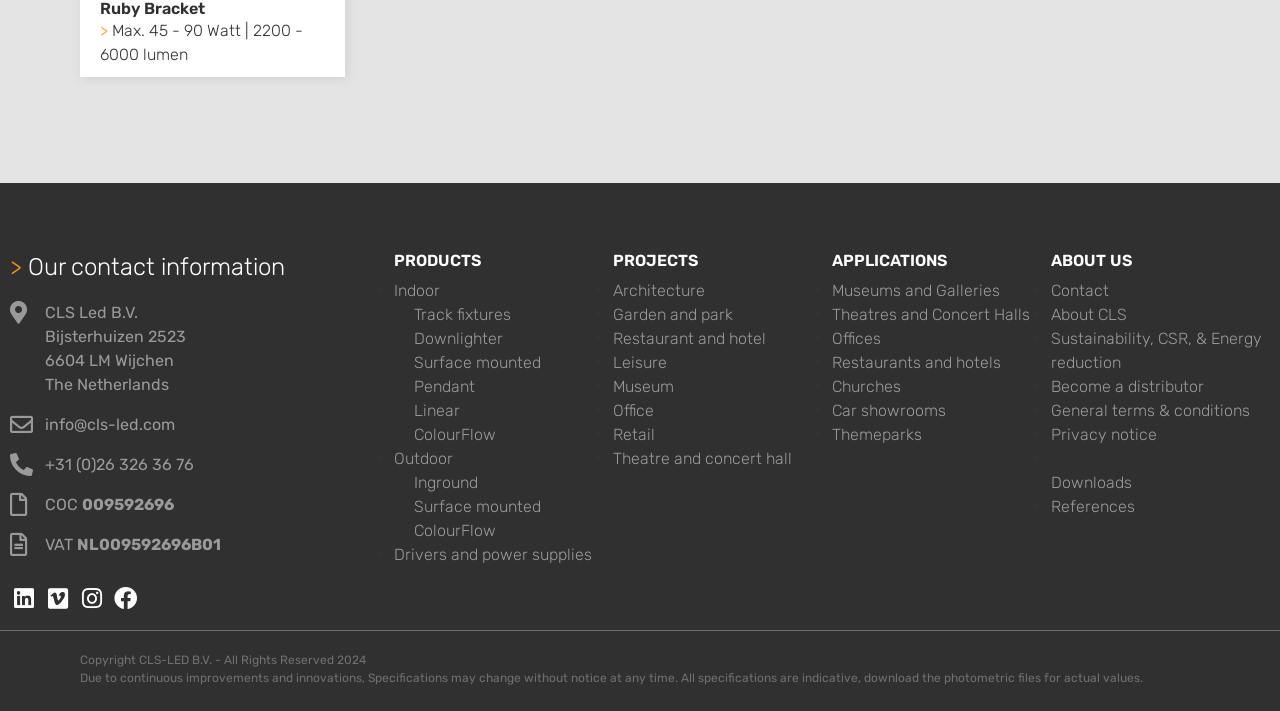Respond to the question below with a concise word or phrase:
What are the applications of the products?

Museums, Theatres, Offices, etc.